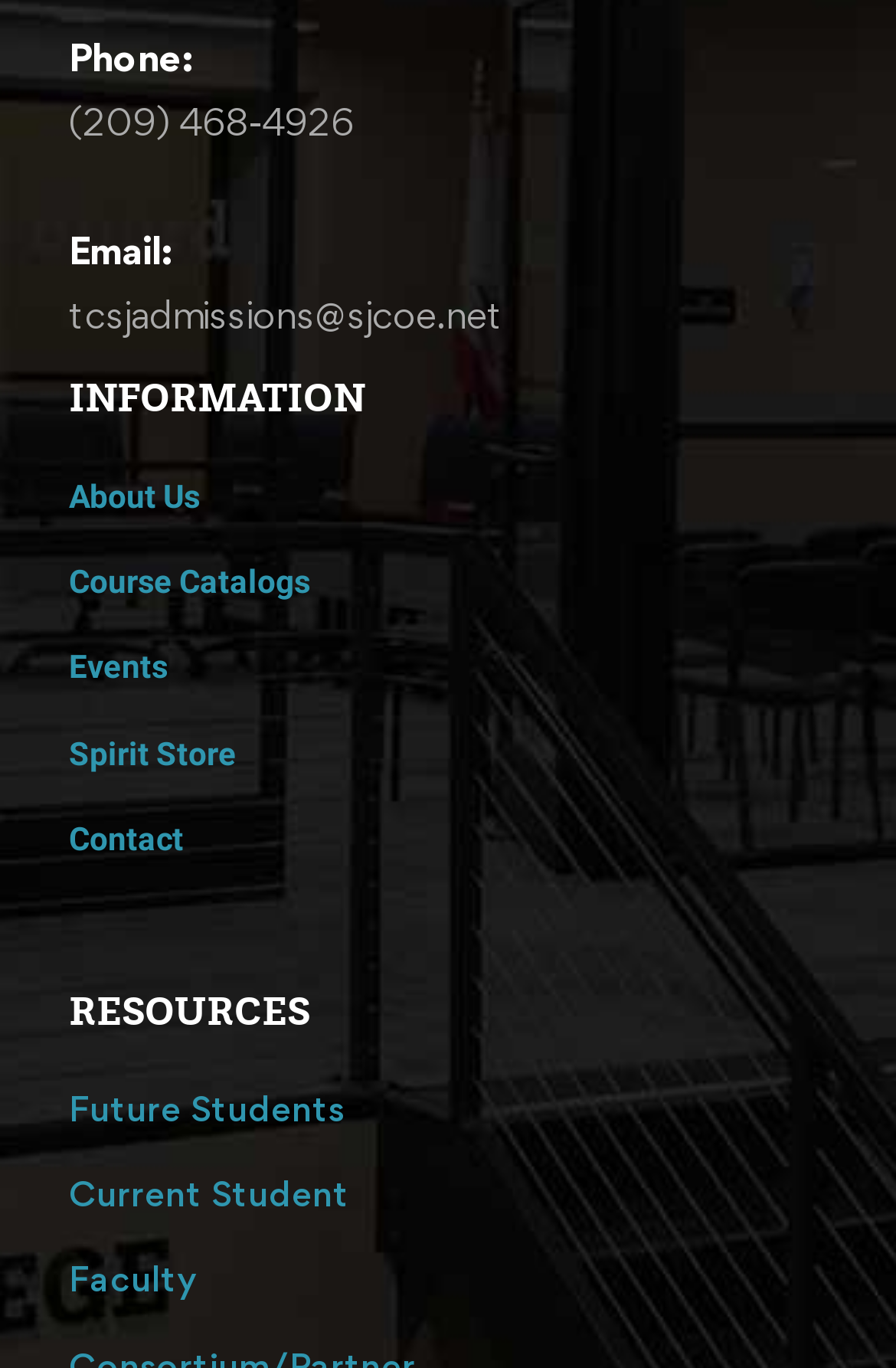What is the email address for admissions?
Look at the screenshot and give a one-word or phrase answer.

tcsjadmissions@sjcoe.net